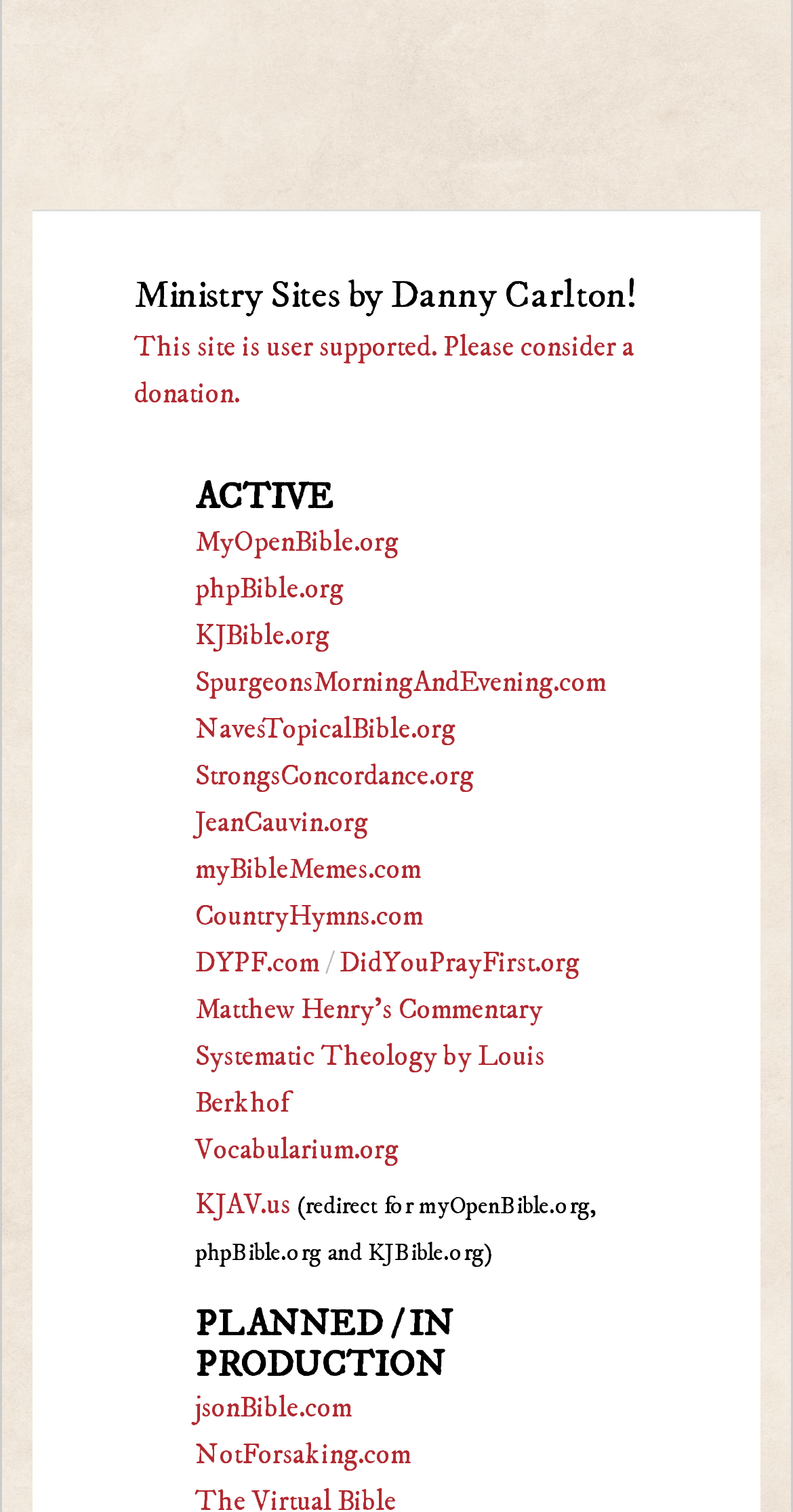How many planned or in-production ministry sites are listed?
Provide a one-word or short-phrase answer based on the image.

2